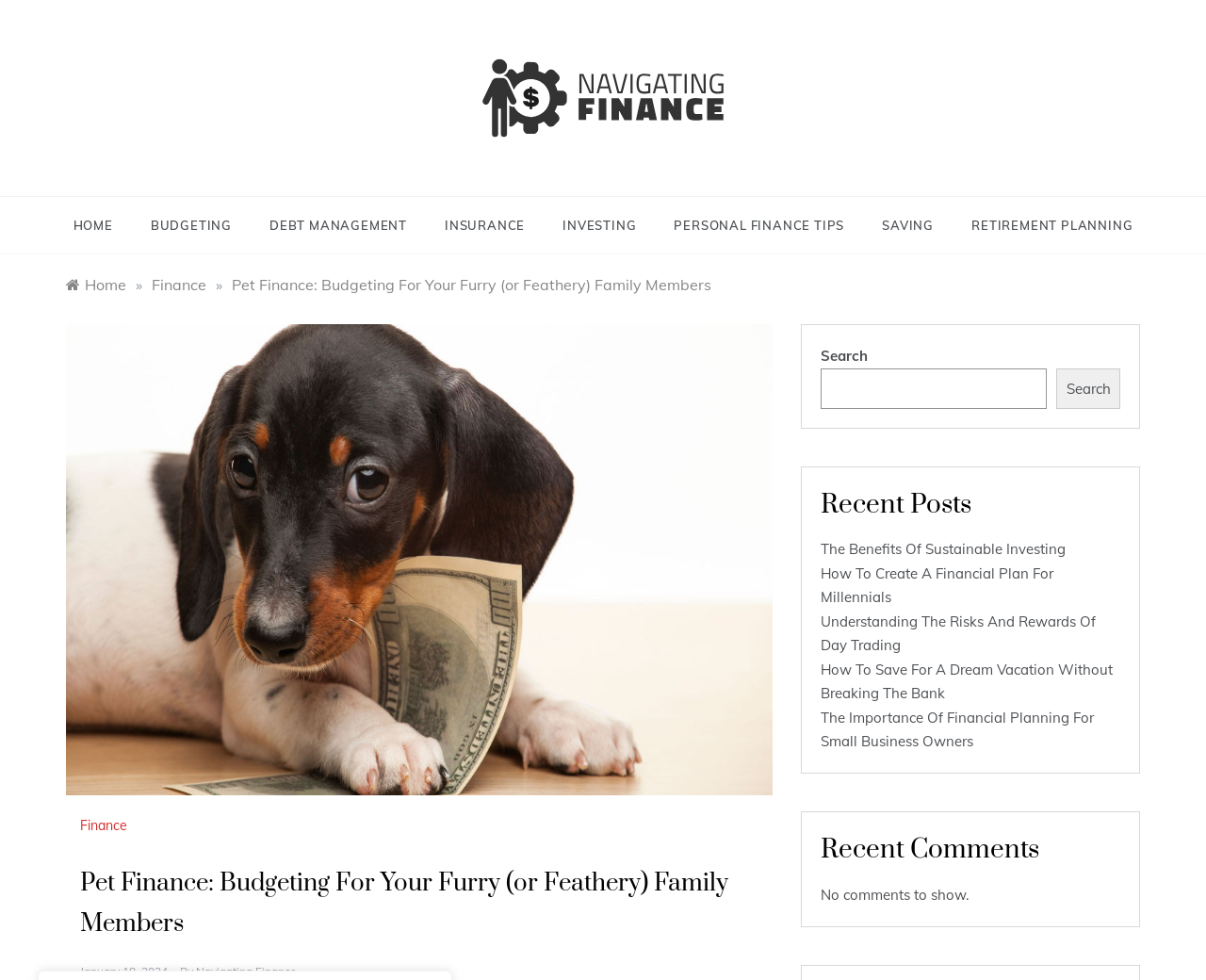Given the element description: "Personal Finance Tips", predict the bounding box coordinates of the UI element it refers to, using four float numbers between 0 and 1, i.e., [left, top, right, bottom].

[0.543, 0.201, 0.716, 0.259]